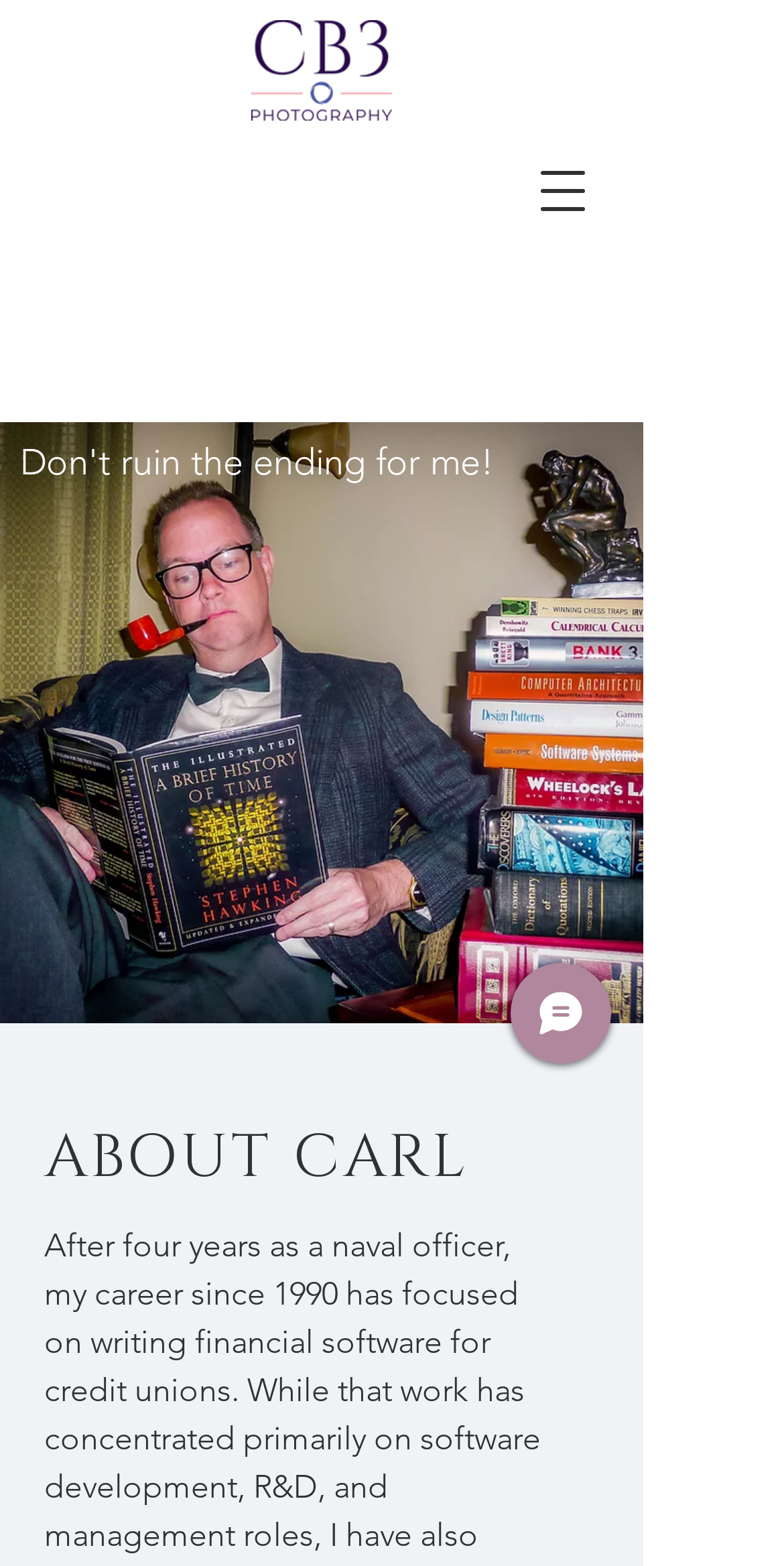Using the provided element description: "Chat", determine the bounding box coordinates of the corresponding UI element in the screenshot.

[0.651, 0.615, 0.779, 0.679]